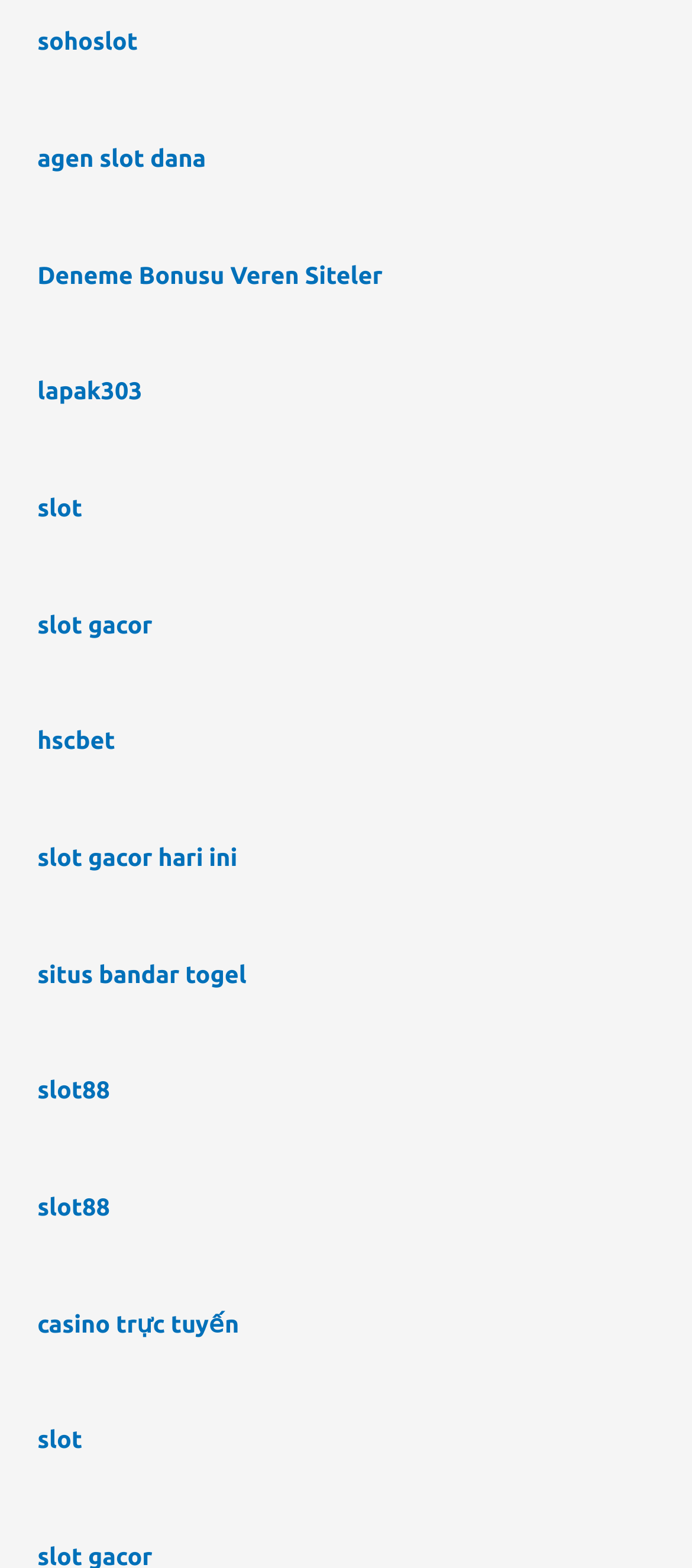Determine the bounding box coordinates of the element that should be clicked to execute the following command: "go to lapak303".

[0.054, 0.24, 0.206, 0.258]